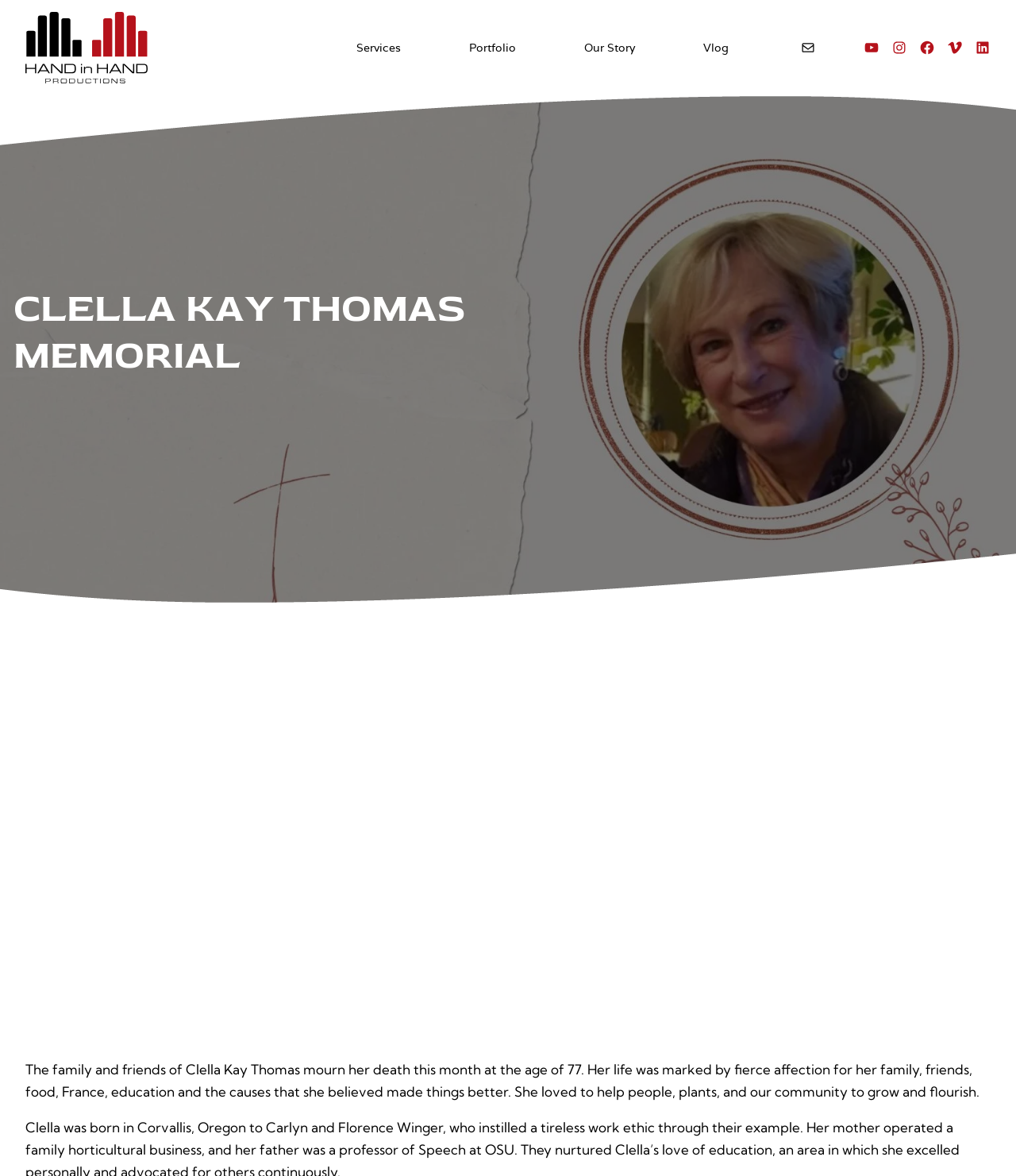How old was Clella Kay Thomas when she passed away?
Kindly offer a comprehensive and detailed response to the question.

I found the answer in the StaticText element that says 'Her life was marked by fierce affection for her family, friends, food, France, education and the causes that she believed made things better. She loved to help people, plants, and our community to grow and flourish.' which mentions that she passed away at the age of 77.